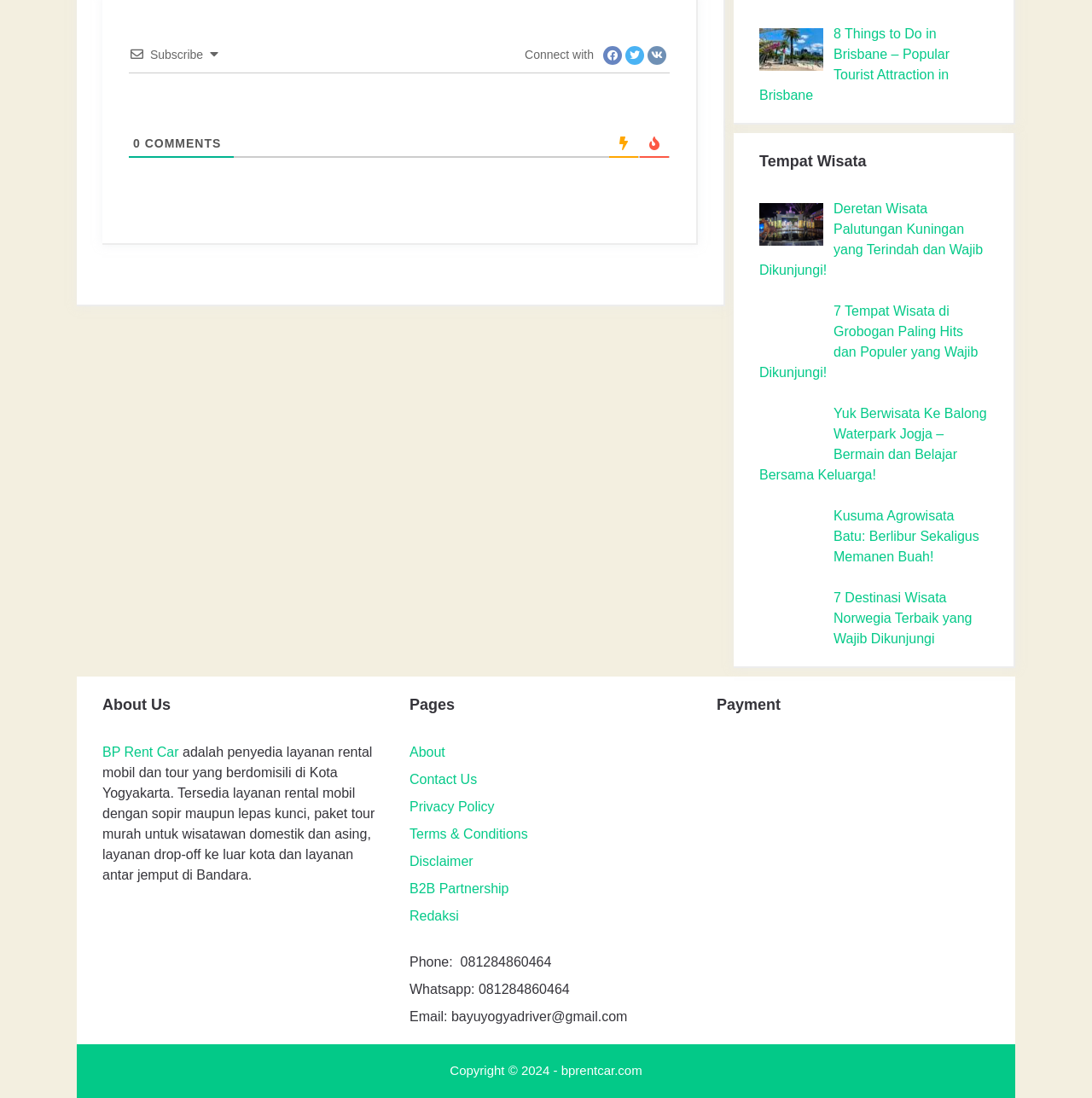Identify the bounding box coordinates for the element you need to click to achieve the following task: "Contact Us". The coordinates must be four float values ranging from 0 to 1, formatted as [left, top, right, bottom].

[0.375, 0.703, 0.437, 0.716]